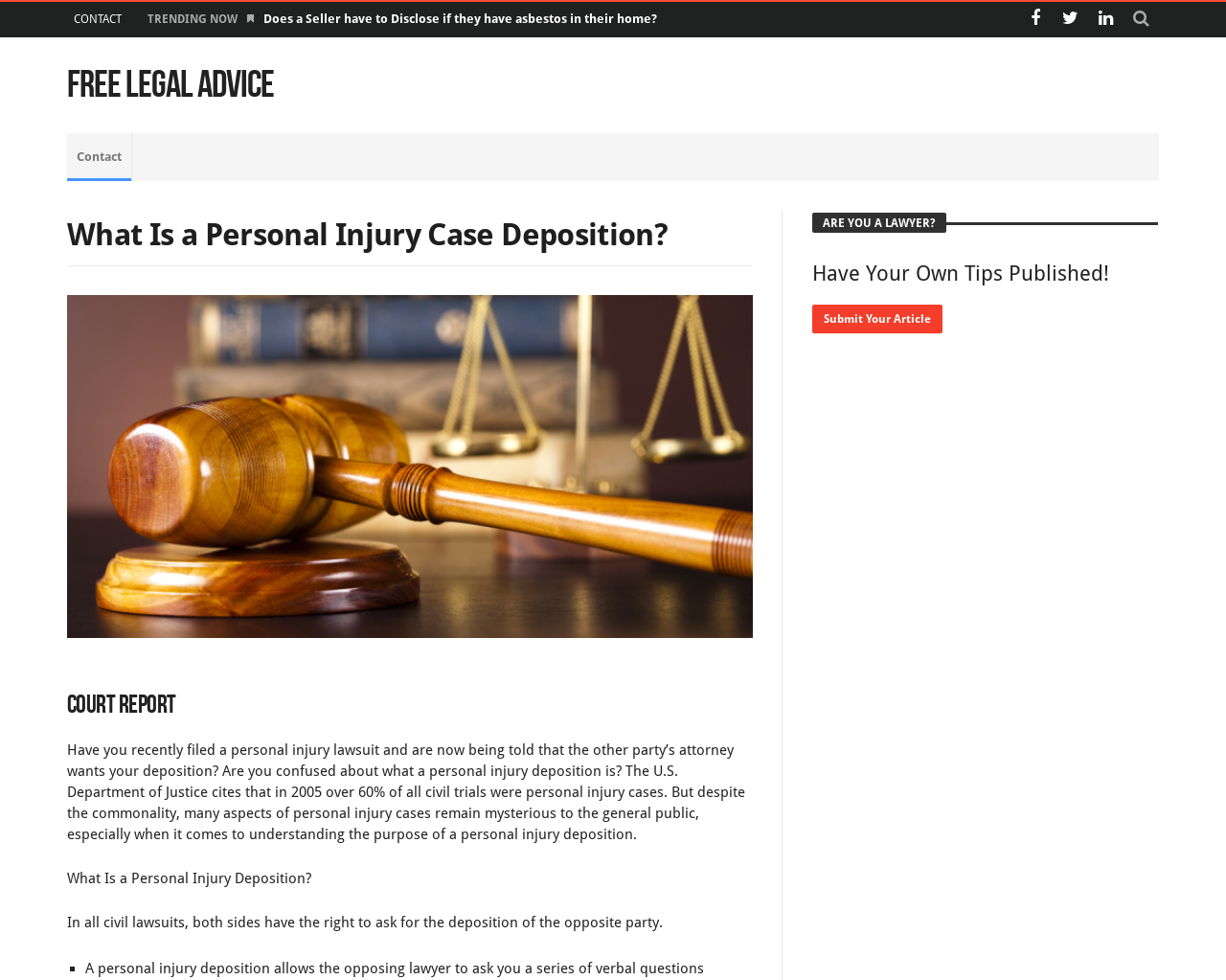Select the bounding box coordinates of the element I need to click to carry out the following instruction: "Click CONTACT".

[0.06, 0.002, 0.099, 0.038]